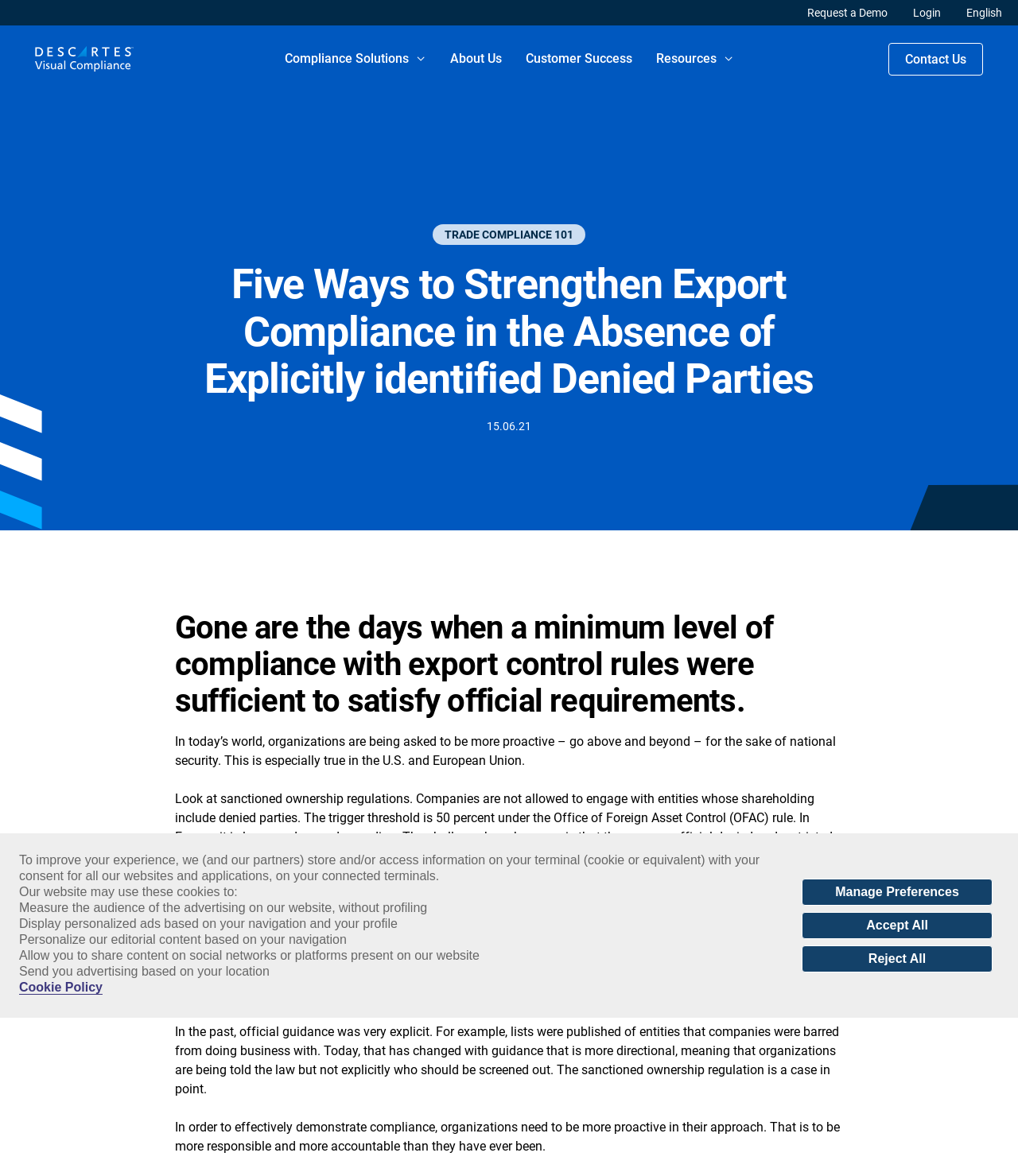How many links are there in the top navigation bar?
Provide a detailed answer to the question, using the image to inform your response.

I counted the links in the top navigation bar by looking at the elements with IDs 409, 413, 414, 415, and 107, which correspond to the links 'Compliance Solutions', 'About Us', 'Customer Success', 'Resources', and 'Contact Us', respectively.